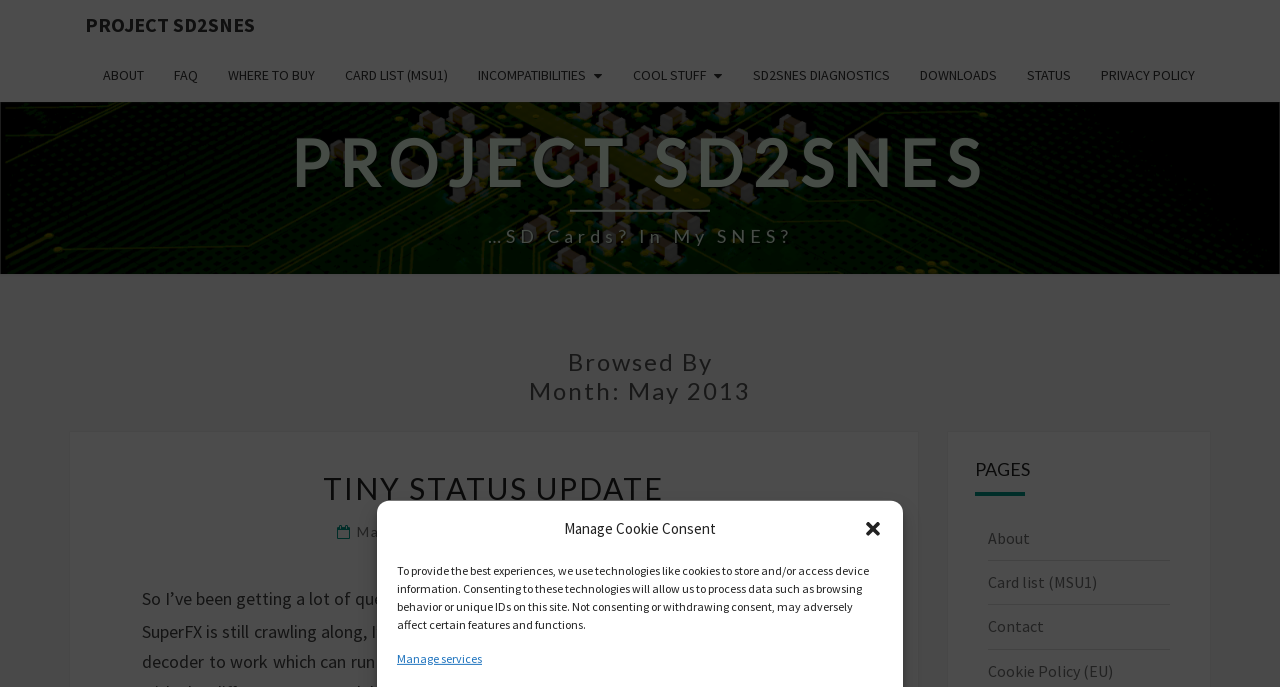Can you specify the bounding box coordinates of the area that needs to be clicked to fulfill the following instruction: "Read the 'TINY STATUS UPDATE' article"?

[0.385, 0.659, 0.444, 0.781]